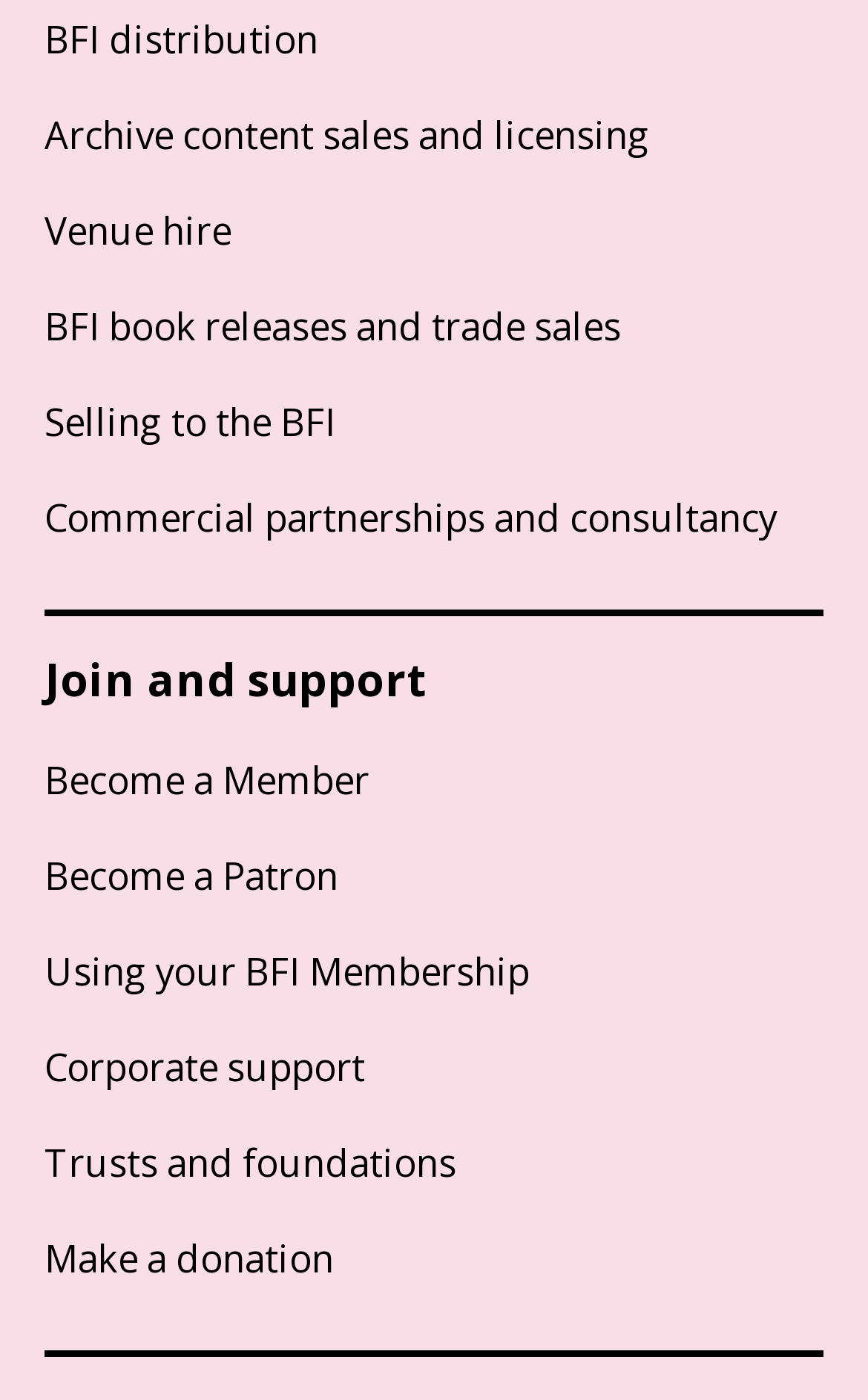Determine the bounding box coordinates of the clickable element to complete this instruction: "Read about Apple". Provide the coordinates in the format of four float numbers between 0 and 1, [left, top, right, bottom].

None